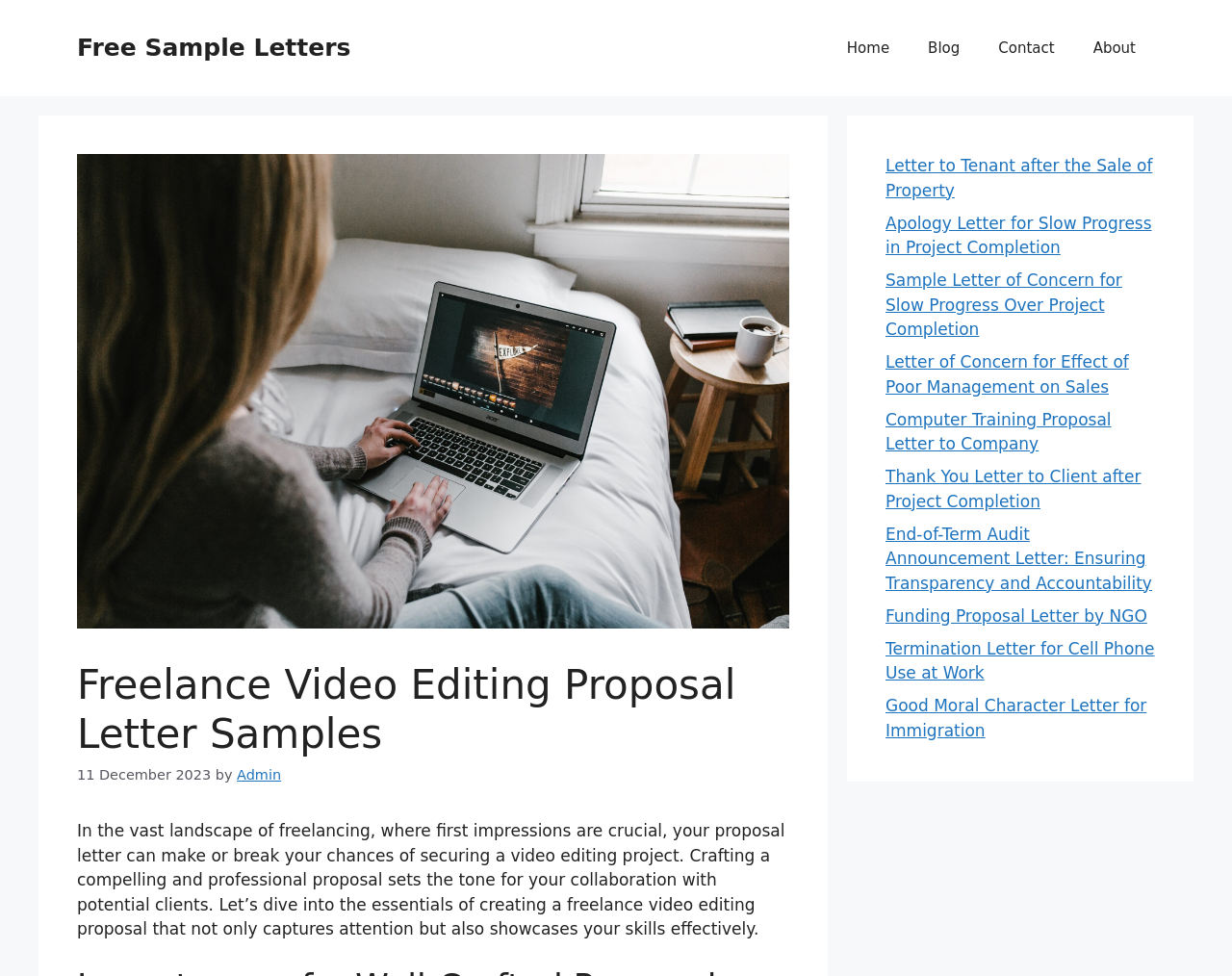Based on the element description Contact, identify the bounding box coordinates for the UI element. The coordinates should be in the format (top-left x, top-left y, bottom-right x, bottom-right y) and within the 0 to 1 range.

[0.795, 0.02, 0.872, 0.079]